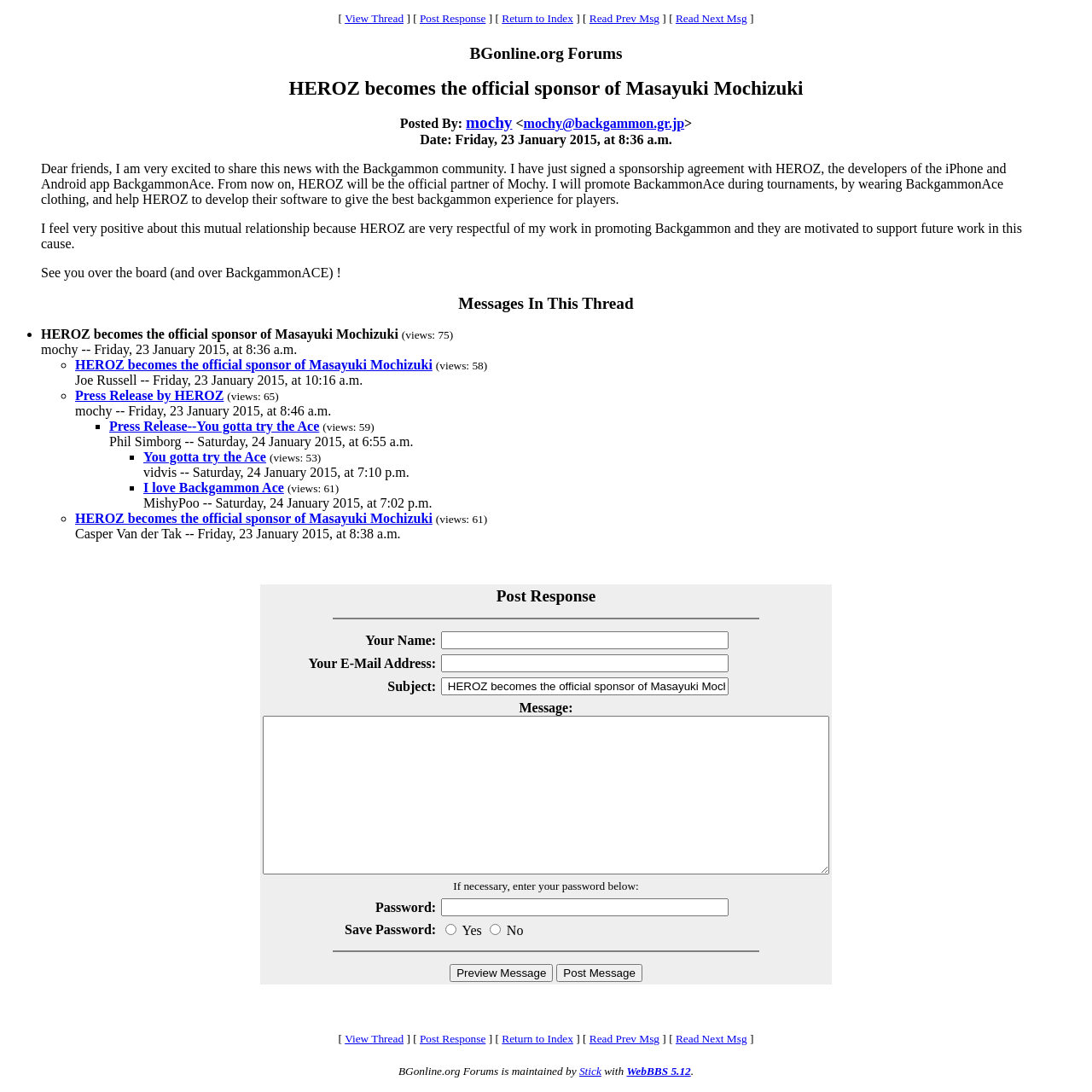Find the UI element described as: "I love Backgammon Ace" and predict its bounding box coordinates. Ensure the coordinates are four float numbers between 0 and 1, [left, top, right, bottom].

[0.131, 0.44, 0.26, 0.453]